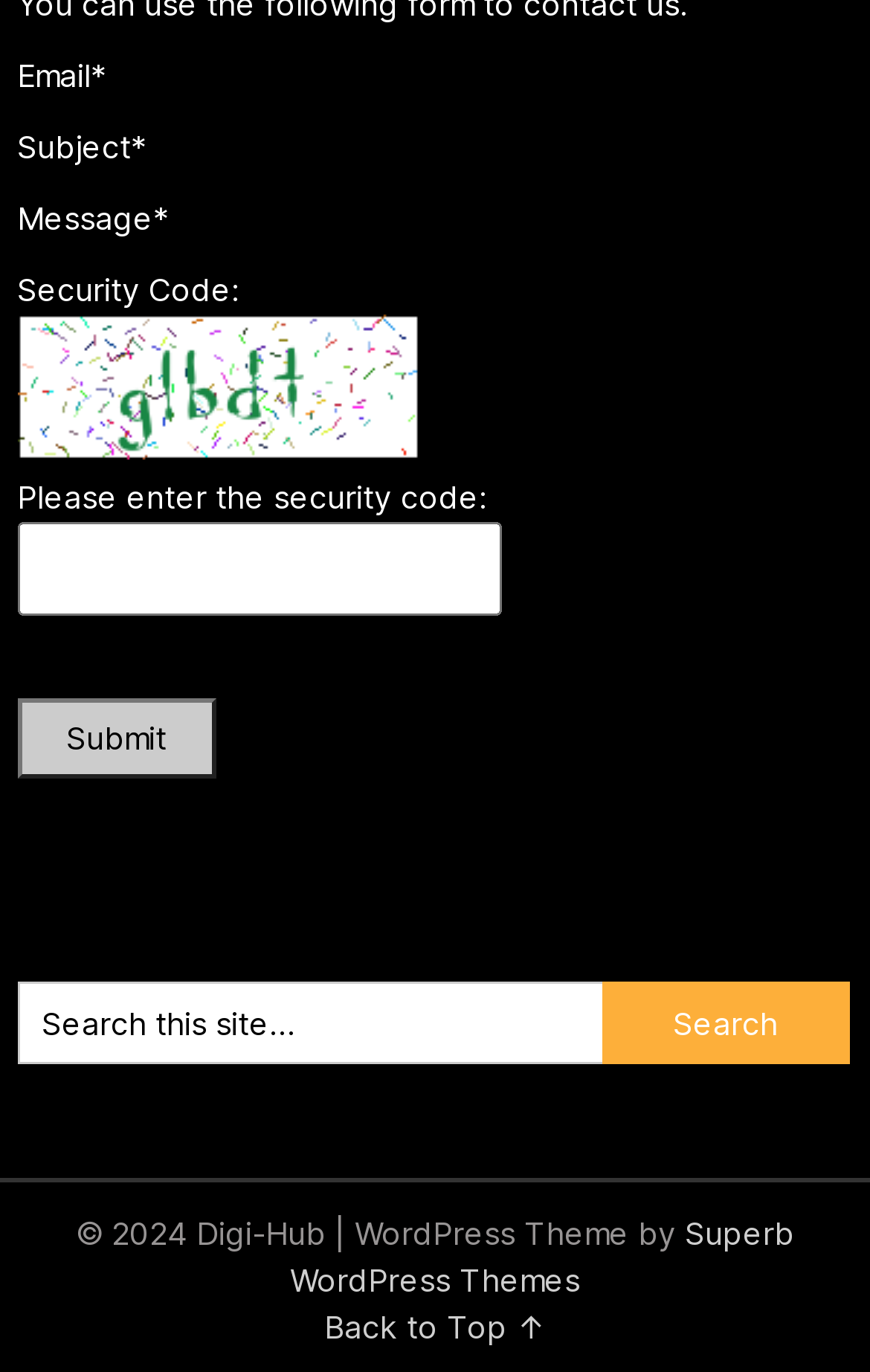What is the theme provider of the website?
Refer to the screenshot and respond with a concise word or phrase.

Superb WordPress Themes